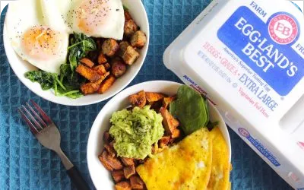Detail all significant aspects of the image you see.

This vibrant image showcases a delightful and nutritious meal spread on a textured blue background. 

On the left, a bowl features two perfectly poached eggs, garnished with a sprinkle of black pepper, resting atop a bed of sautéed greens and cubed sweet potatoes. The dish reflects a balance of flavors and textures, emphasizing healthy ingredients.

The right bowl contains a fluffy omelette, complemented by a hearty serving of seasoned sweet potato cubes and a generous dollop of guacamole, adding a creamy contrast. 

In the background, a carton of "Eggland's Best" eggs is prominently displayed, suggesting that these wholesome meals are crafted from high-quality ingredients. The overall presentation is not only appetizing but also highlights the importance of nutritious choices in a balanced diet.